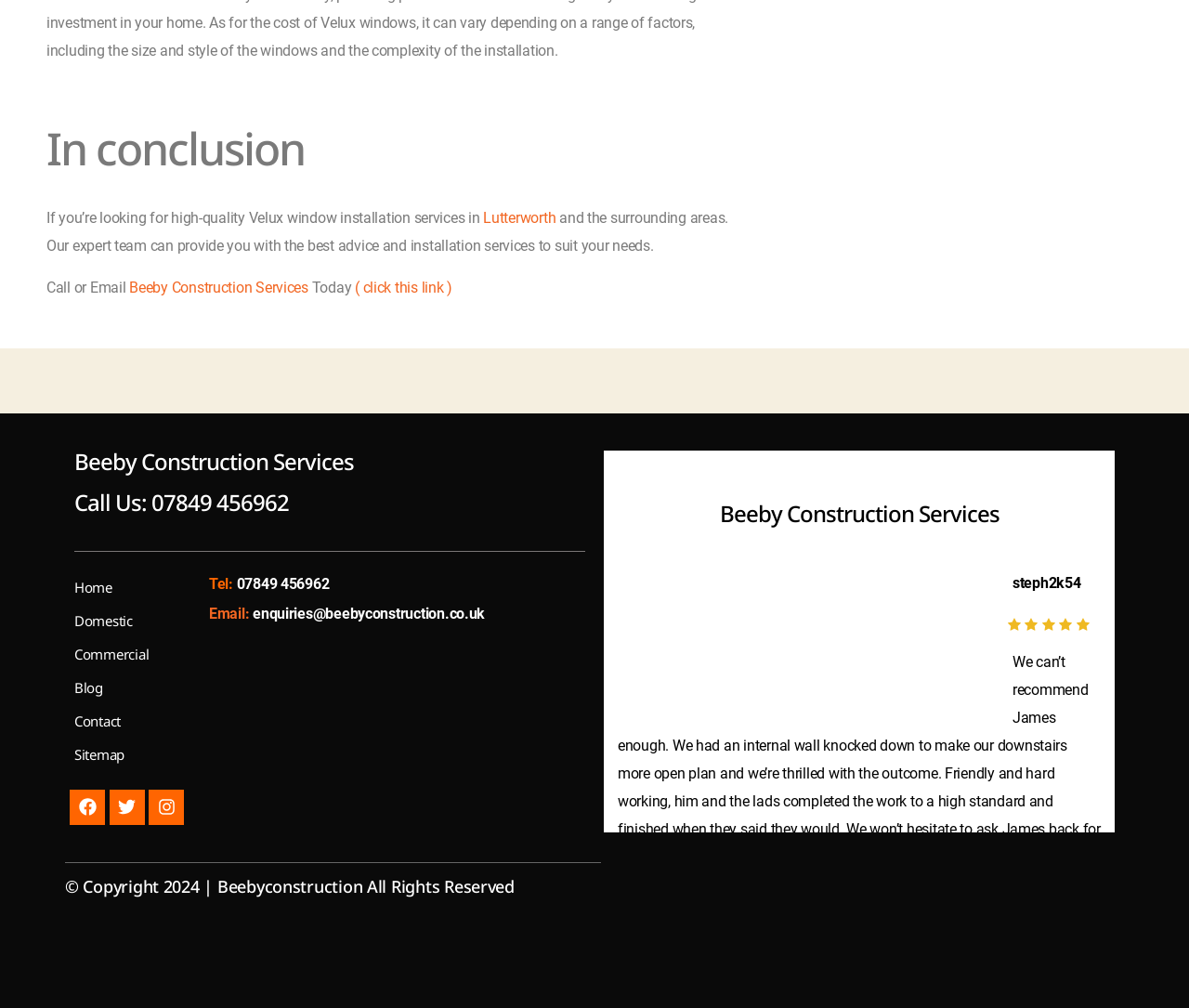What is the company name mentioned on the webpage?
Based on the visual information, provide a detailed and comprehensive answer.

The company name 'Beeby Construction Services' is mentioned multiple times on the webpage, including in the heading, links, and contact information.